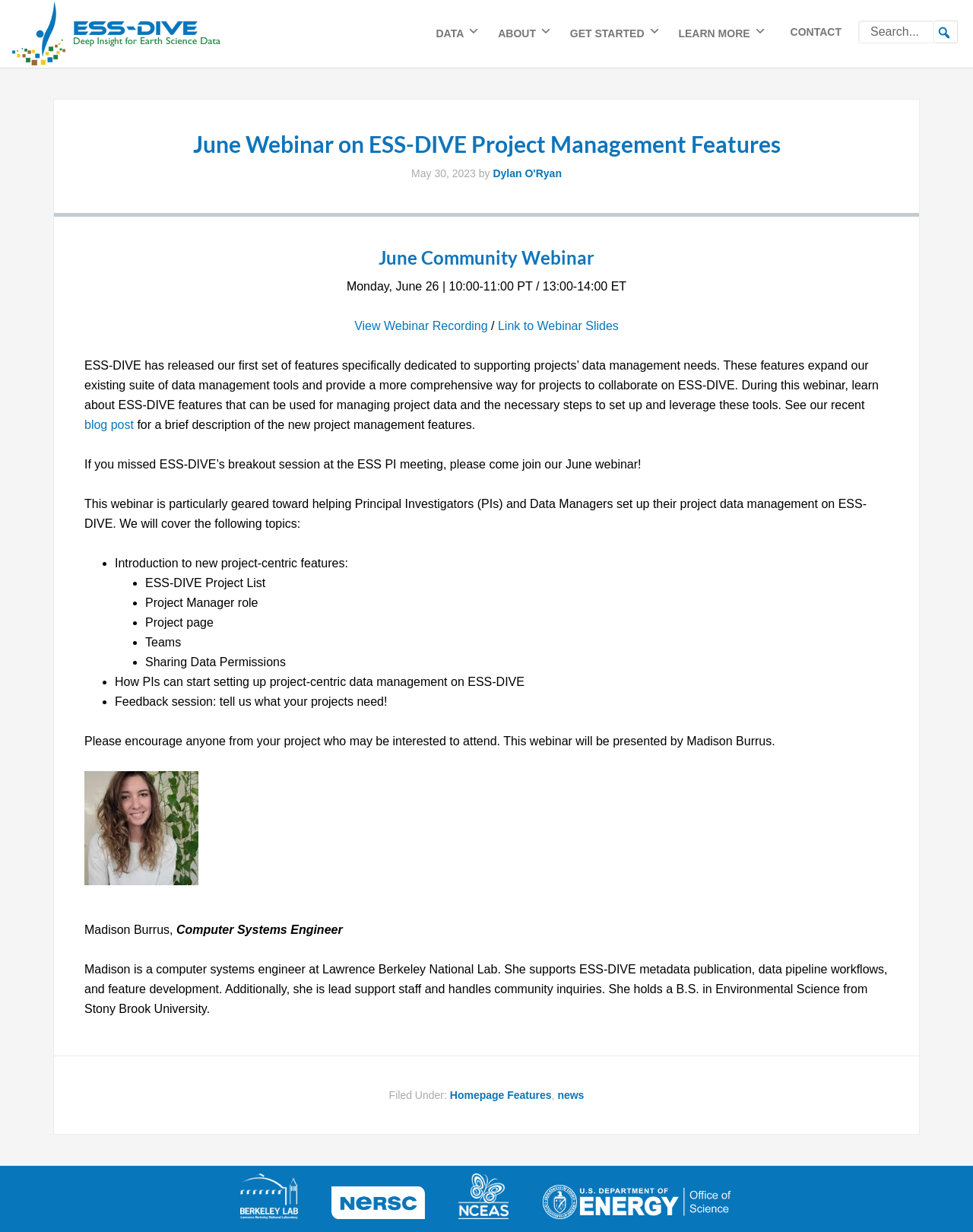Determine the bounding box coordinates for the area that should be clicked to carry out the following instruction: "Search for something".

[0.882, 0.017, 0.96, 0.035]